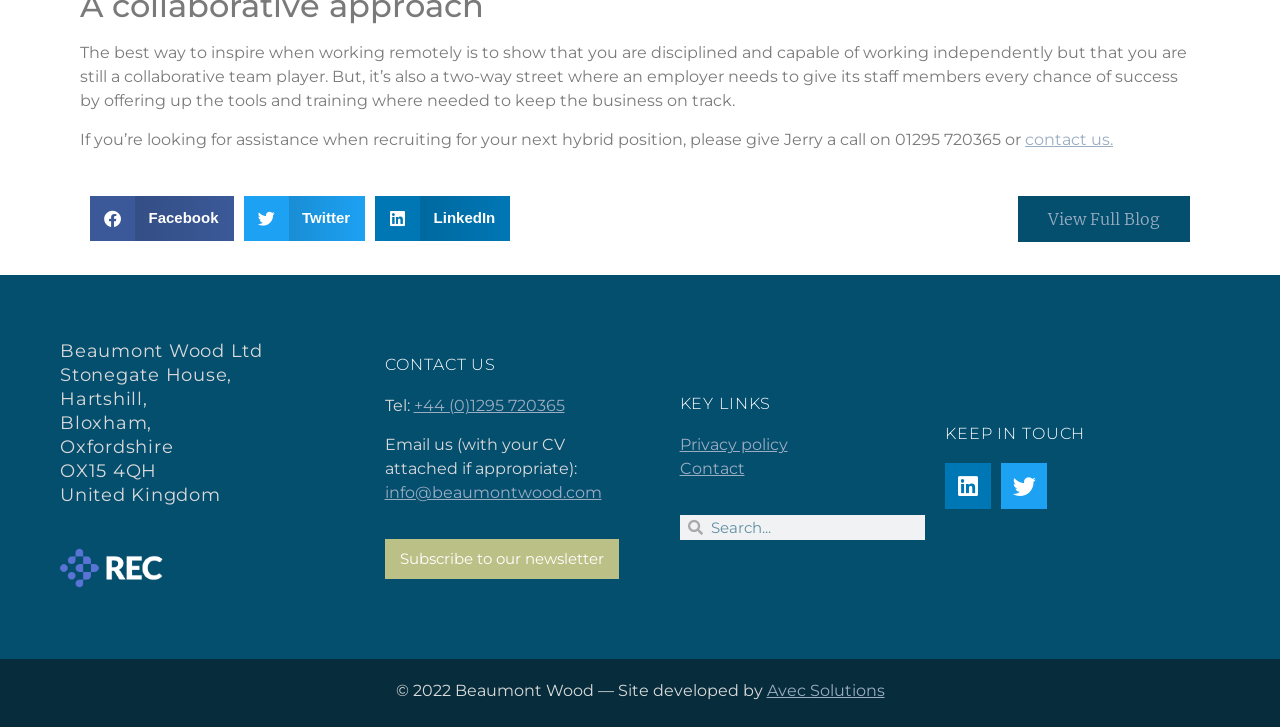Respond to the question below with a single word or phrase:
How can I contact the company via phone?

+44 (0)1295 720365